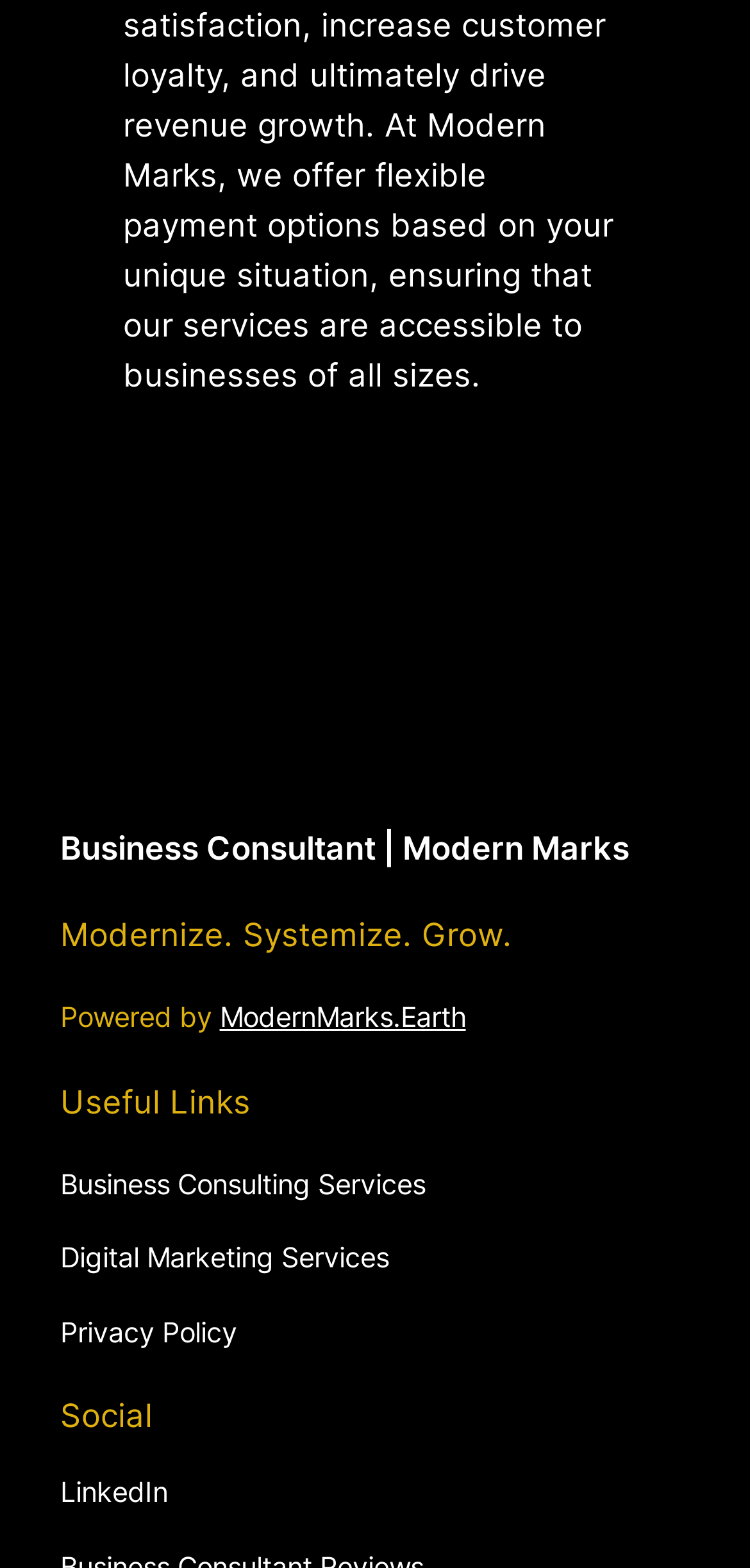What is the domain of the website?
Please answer using one word or phrase, based on the screenshot.

ModernMarks.Earth